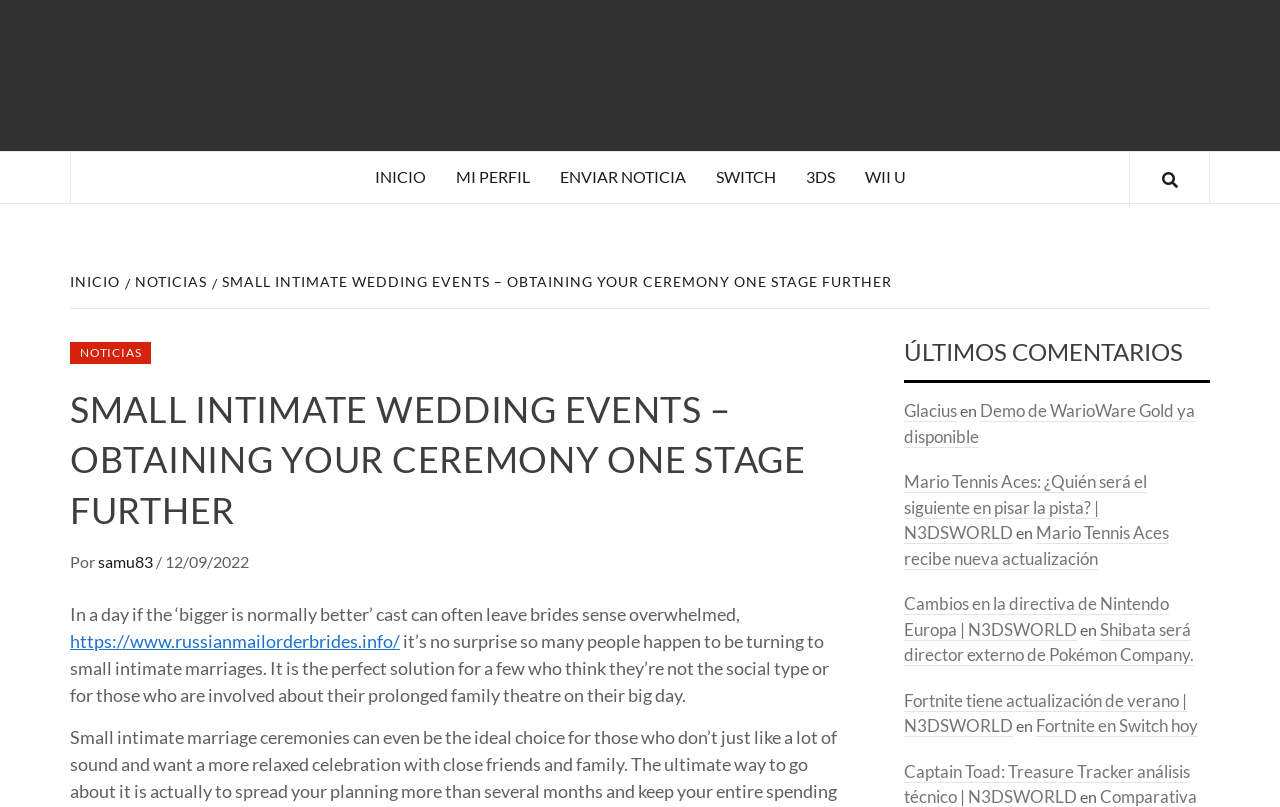Respond with a single word or phrase for the following question: 
What is the website's main topic?

Nintendo